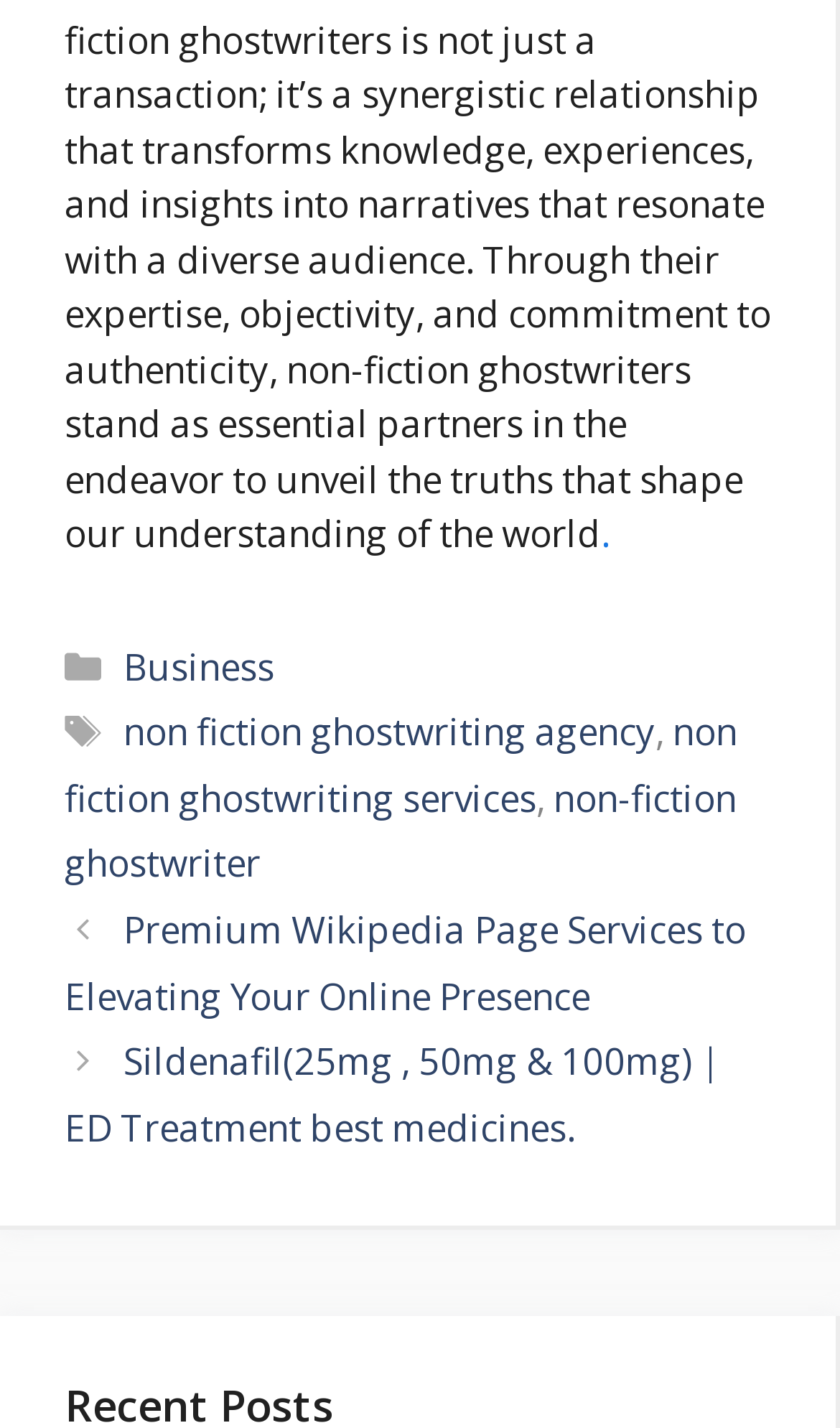How many posts are listed?
Give a comprehensive and detailed explanation for the question.

I looked at the 'Posts' navigation section and found two links with post titles. Therefore, there are two posts listed.